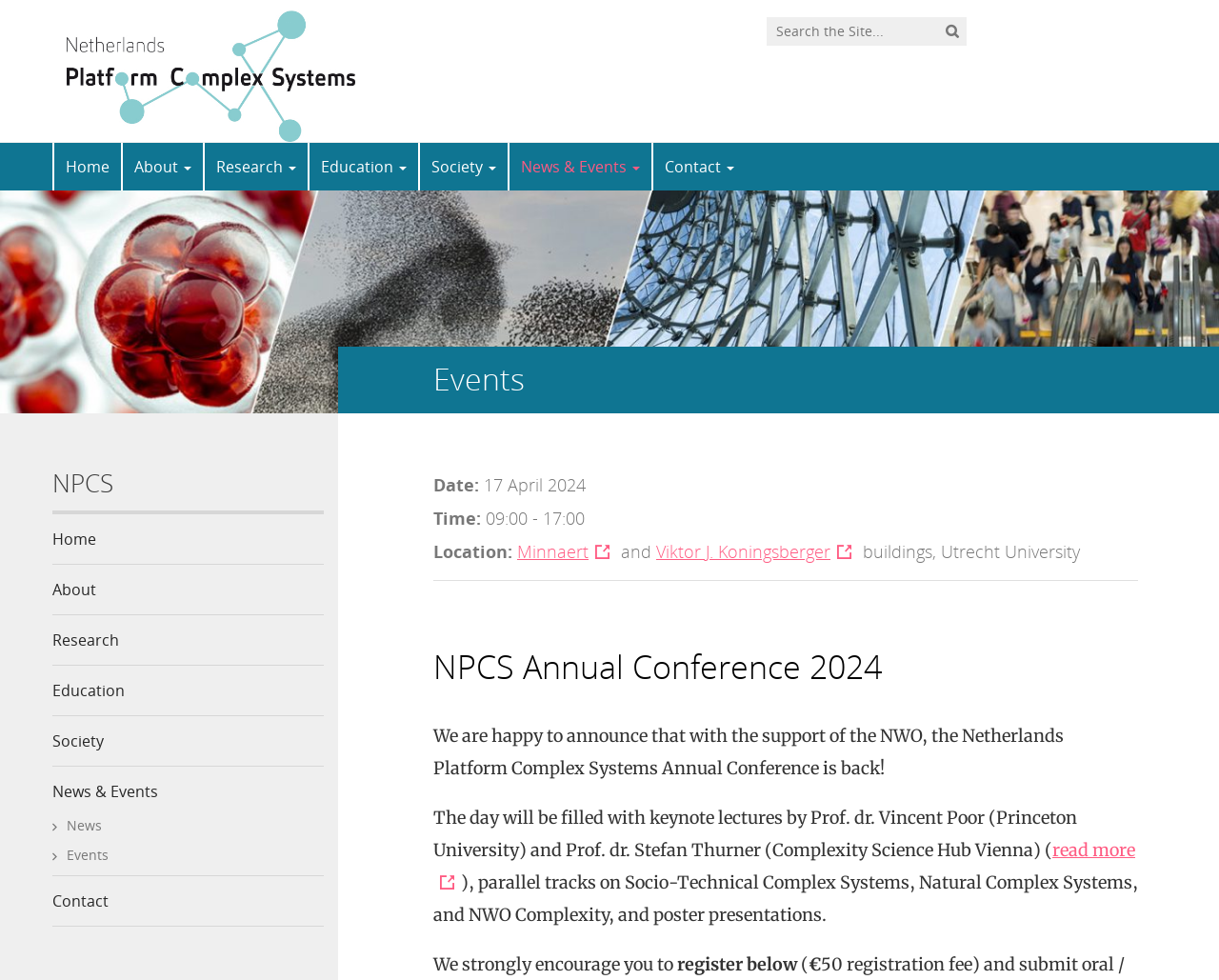Refer to the image and answer the question with as much detail as possible: Who are the keynote lecturers at the NPCS Annual Conference 2024?

I found the answer by reading the text in the 'NPCS Annual Conference 2024' section, which mentions that the day will be filled with keynote lectures by Prof. dr. Vincent Poor and Prof. dr. Stefan Thurner.